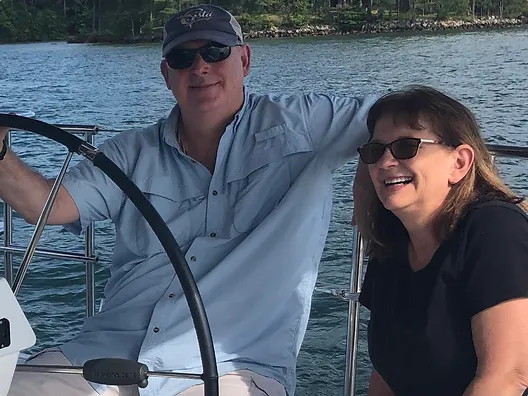Convey a rich and detailed description of the image.

This image captures a joyful moment on the water, featuring a man and a woman enjoying a sailing experience. The man, seated at the helm, sports a light blue shirt and a cap, exuding a relaxed demeanor with a friendly smile. He is positioned next to the steering wheel of the boat, which indicates his role as the captain. The woman, beside him, wears a black top and sunglasses, radiating happiness as she laughs, reinforcing the camaraderie and enjoyment of their sailing adventure. The serene backdrop of calm waters and lush greenery suggests a picturesque outing, reflecting the adventurous spirit celebrated by the Barefoot Sailing Club, which recognizes members who exemplify a love for cruising. This image is associated with the 2022-2023 Cruisers of the Year Award, honoring David and Jacqueline Steadman for their commitment to the sailing lifestyle.